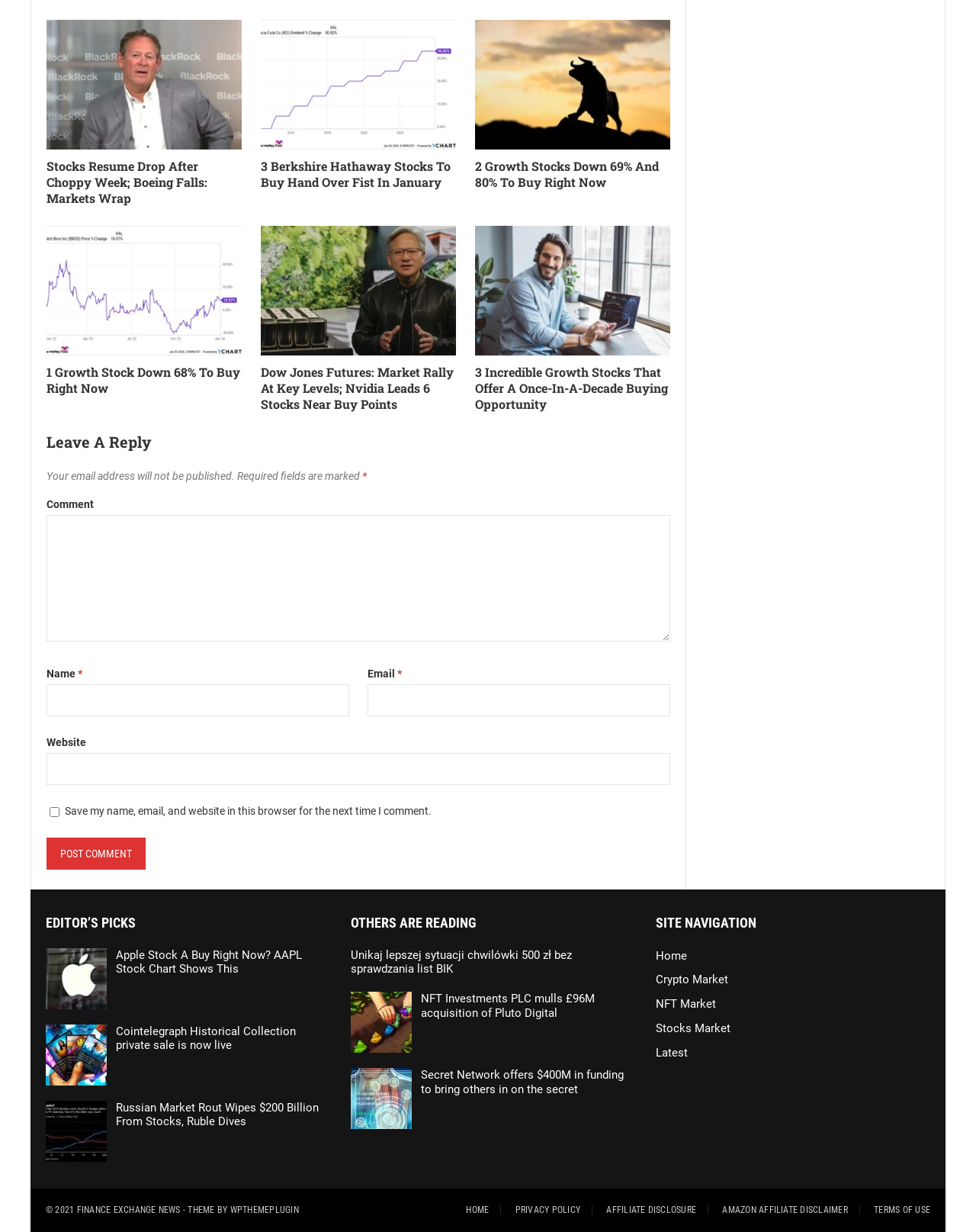Based on the element description, predict the bounding box coordinates (top-left x, top-left y, bottom-right x, bottom-right y) for the UI element in the screenshot: parent_node: Email * aria-describedby="email-notes" name="email"

[0.377, 0.556, 0.687, 0.582]